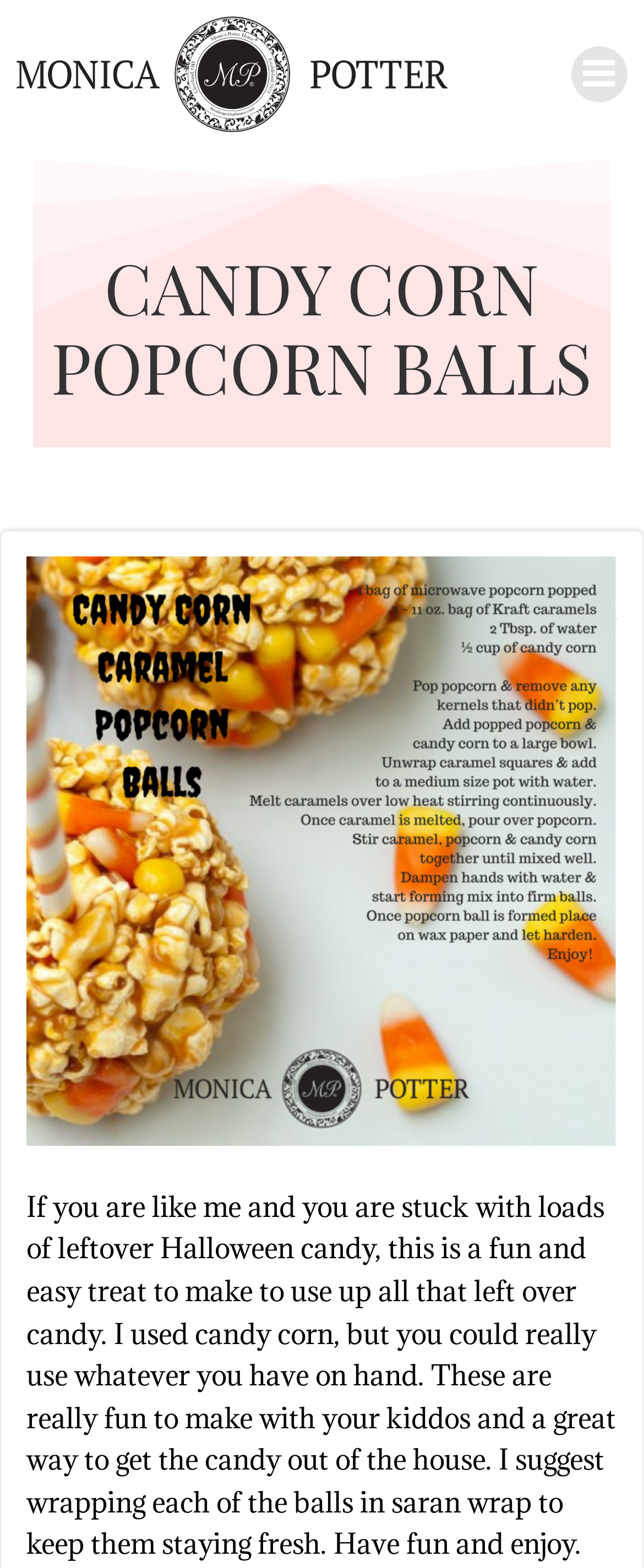What is the purpose of wrapping the popcorn balls in saran wrap?
Give a one-word or short phrase answer based on the image.

To keep them fresh